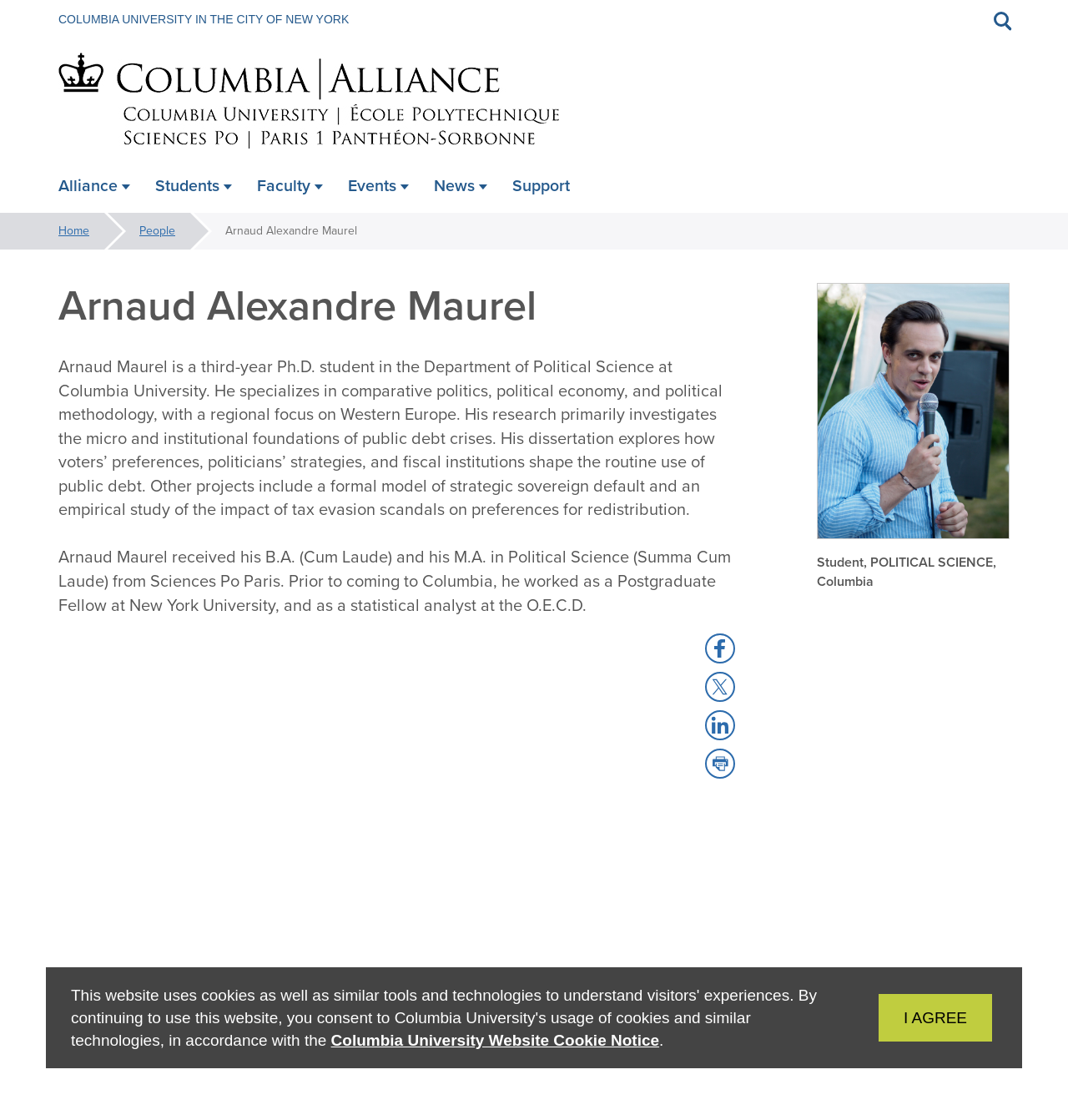Answer the question using only one word or a concise phrase: What is Arnaud Alexandre Maurel's current degree level?

Ph.D. student